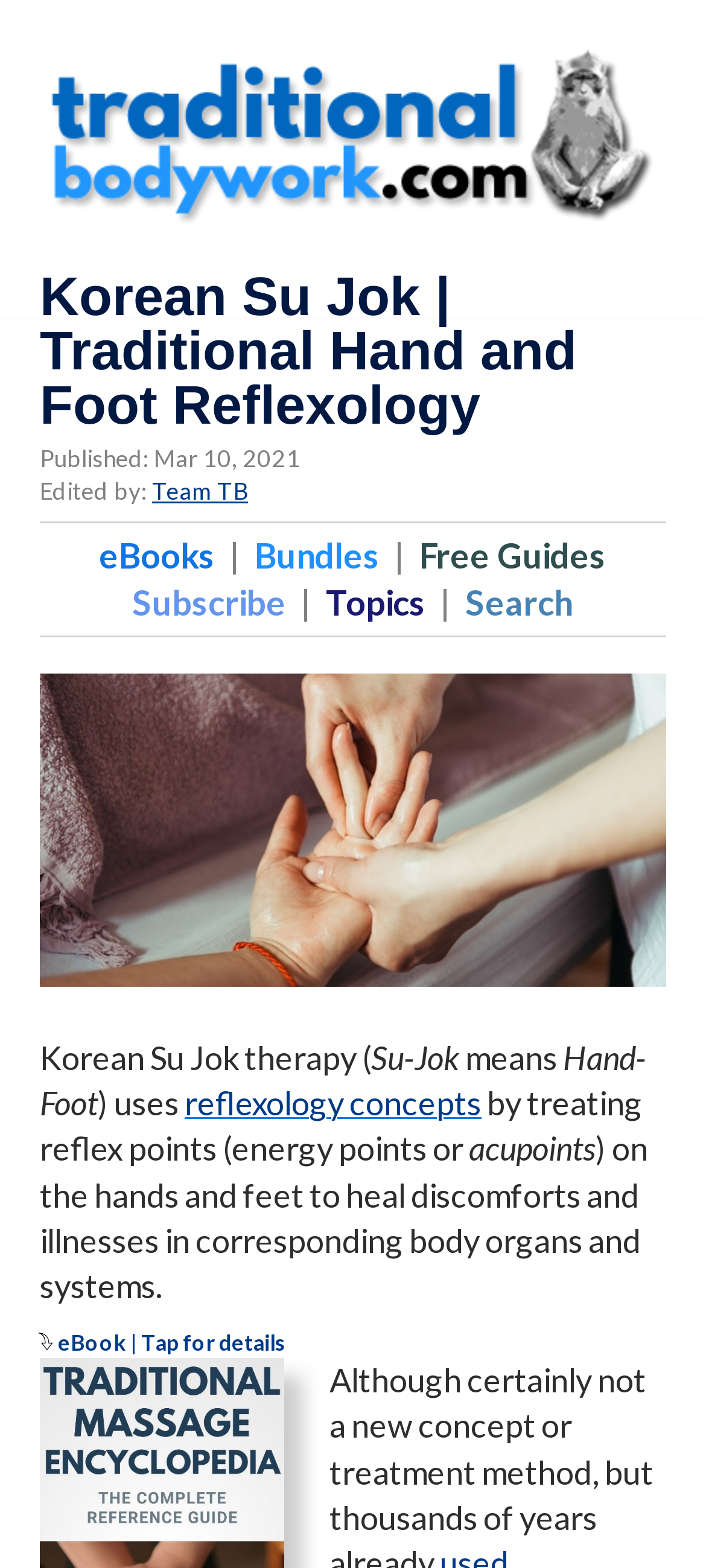Determine the coordinates of the bounding box for the clickable area needed to execute this instruction: "Search the website".

[0.638, 0.371, 0.81, 0.398]